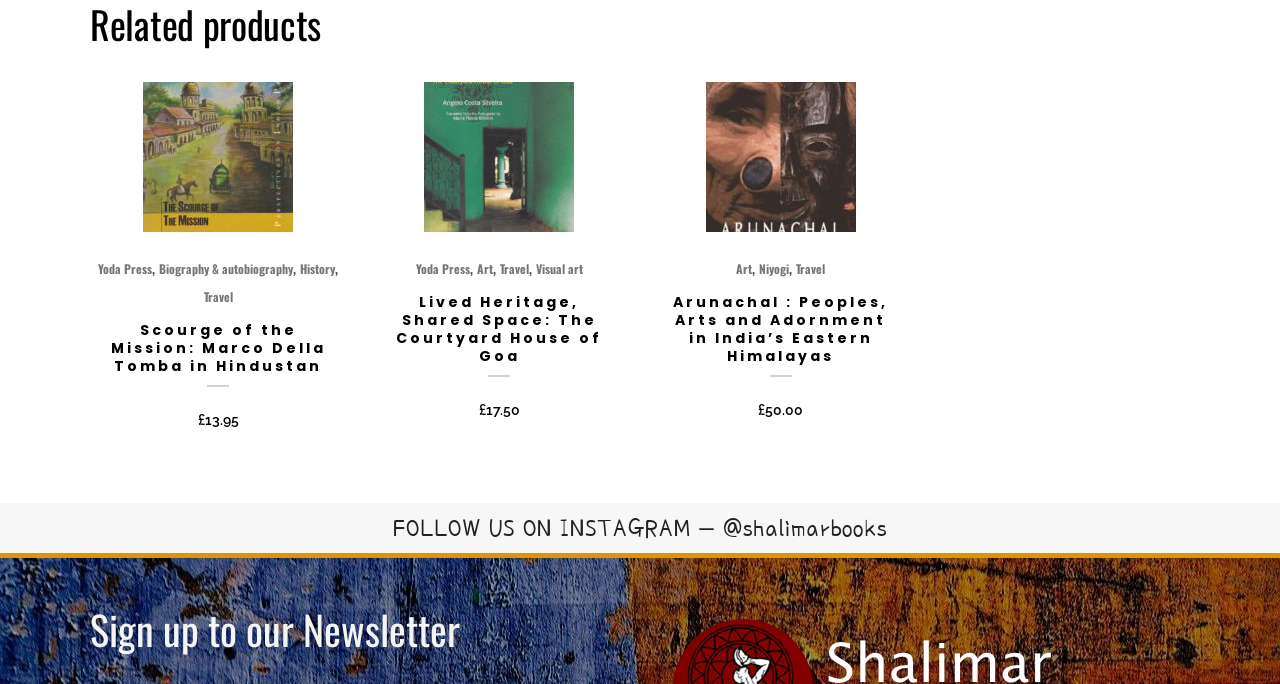Using the format (top-left x, top-left y, bottom-right x, bottom-right y), provide the bounding box coordinates for the described UI element. All values should be floating point numbers between 0 and 1: Sign up to our Newsletter

[0.07, 0.889, 0.492, 0.95]